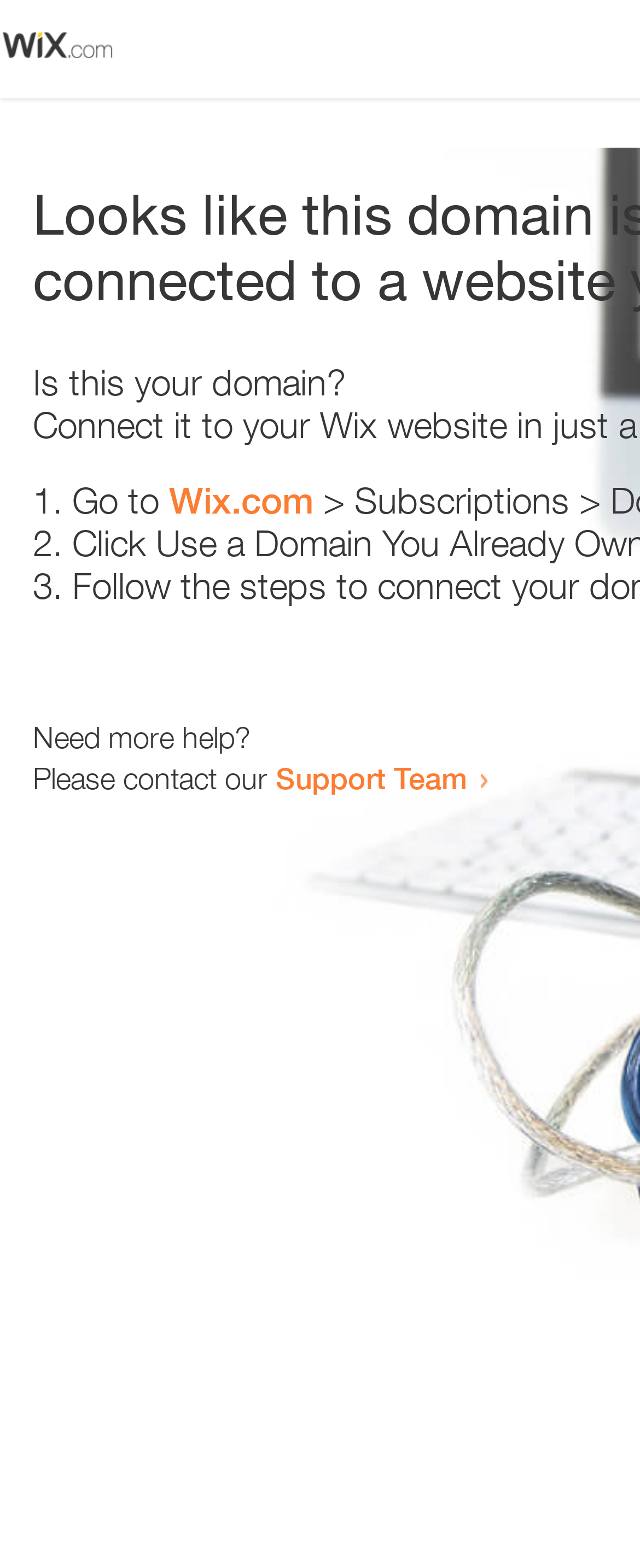What is the question being asked at the top of the webpage?
Give a one-word or short-phrase answer derived from the screenshot.

Is this your domain?